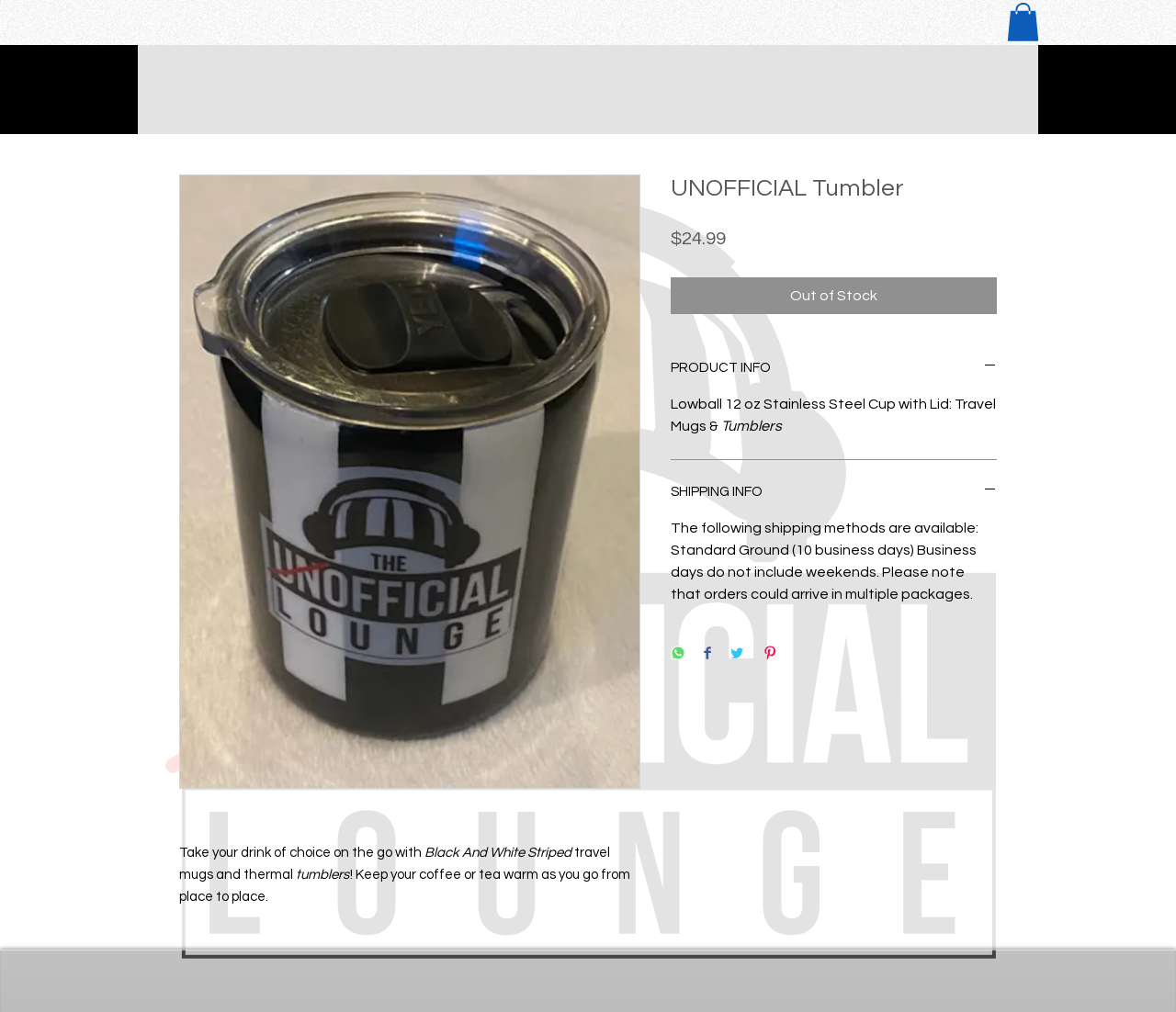What is the price of the UNOFFICIAL Tumbler?
Answer the question with a thorough and detailed explanation.

I found the price of the UNOFFICIAL Tumbler by looking at the StaticText element with the text '$24.99' which is located below the heading 'UNOFFICIAL Tumbler'.